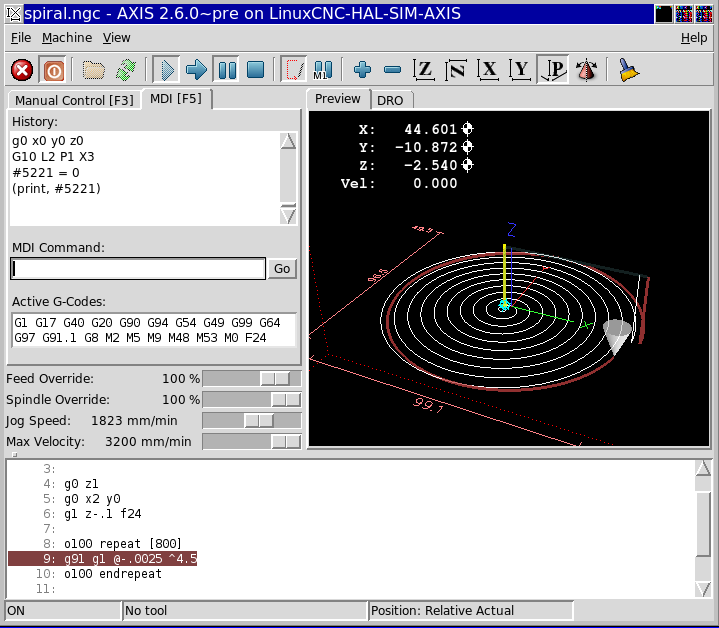Provide a short, one-word or phrase answer to the question below:
What is shown in the preview area?

Real-time feedback on machine's positioning